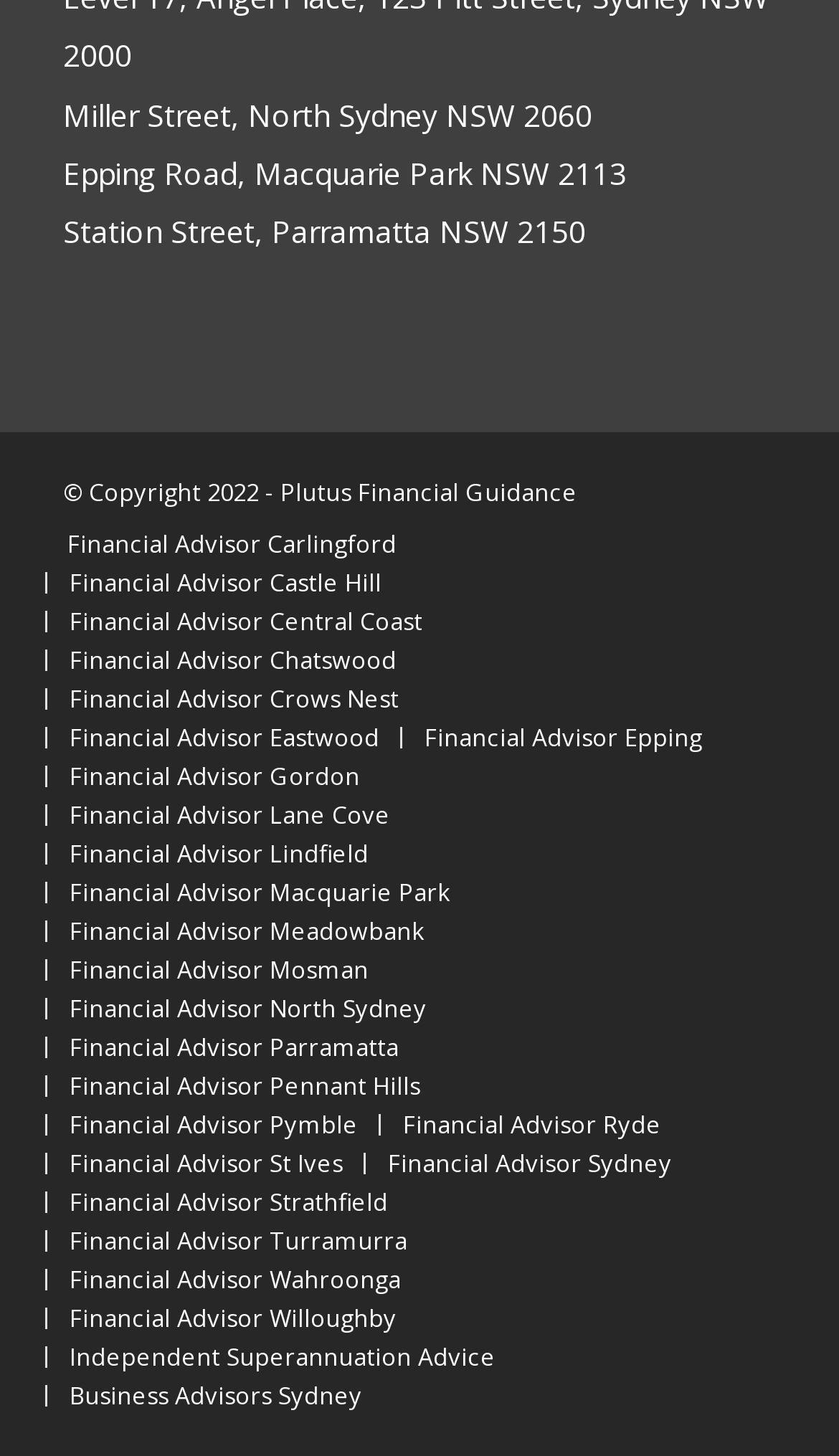Please provide a comprehensive response to the question based on the details in the image: Is there a business advisor service available in Sydney?

I found a menu item with the text 'Business Advisors Sydney', which suggests that there is a business advisor service available in Sydney.